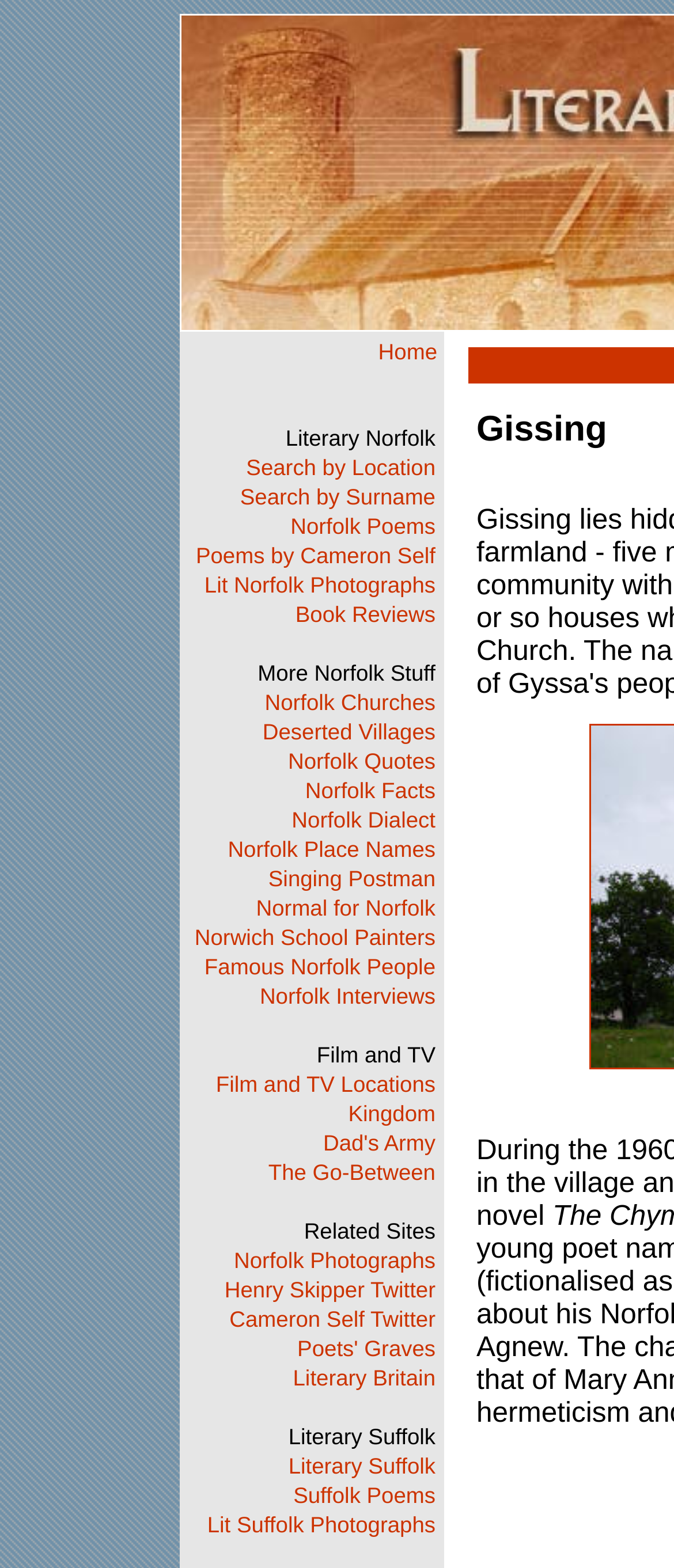Answer the question using only one word or a concise phrase: How many rows are there on the homepage?

25